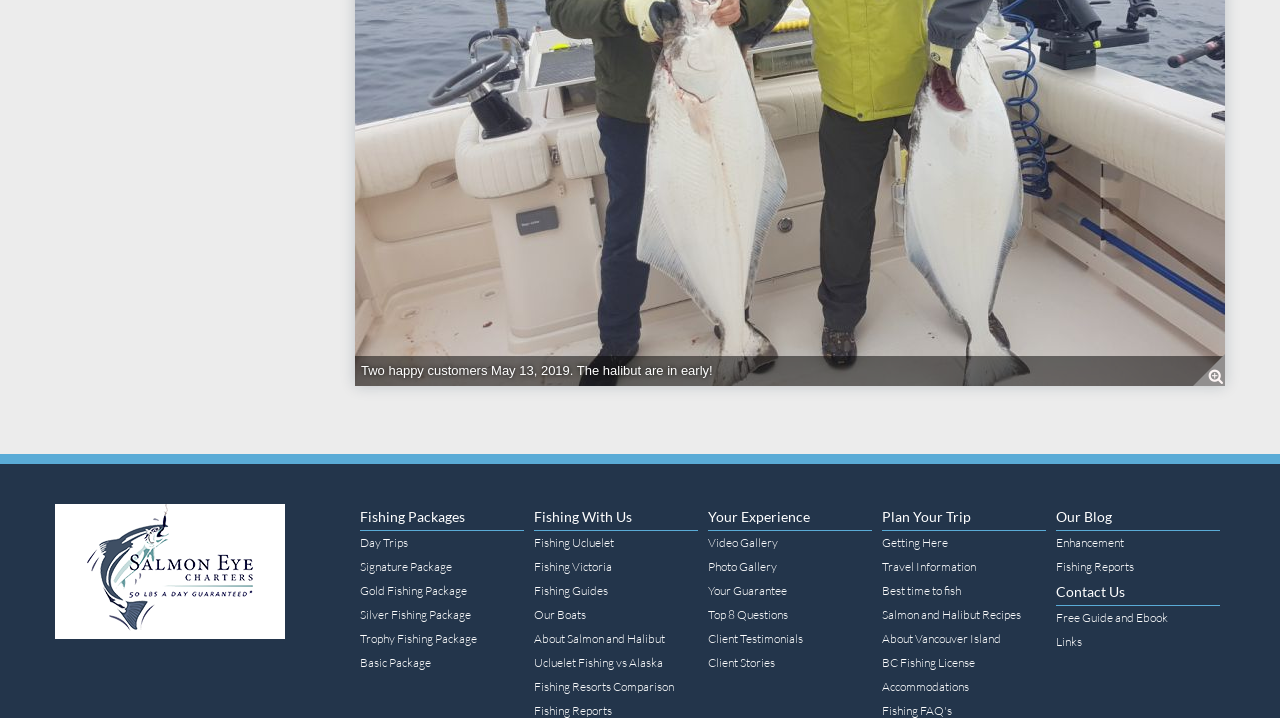Highlight the bounding box coordinates of the element that should be clicked to carry out the following instruction: "View Fishing Packages". The coordinates must be given as four float numbers ranging from 0 to 1, i.e., [left, top, right, bottom].

[0.281, 0.702, 0.409, 0.74]